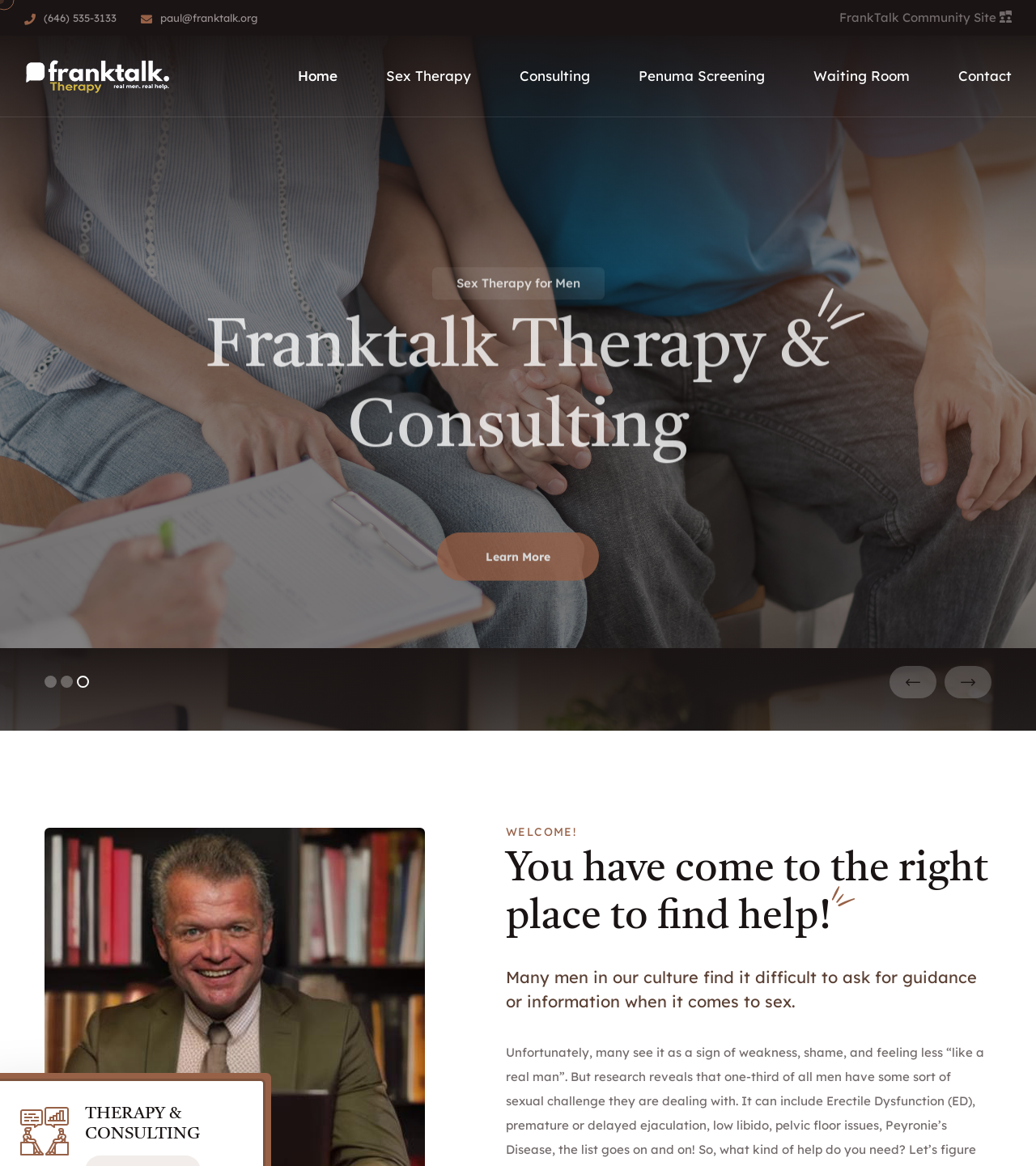What is the main topic of the therapy?
Answer with a single word or phrase, using the screenshot for reference.

Sex Therapy for Men